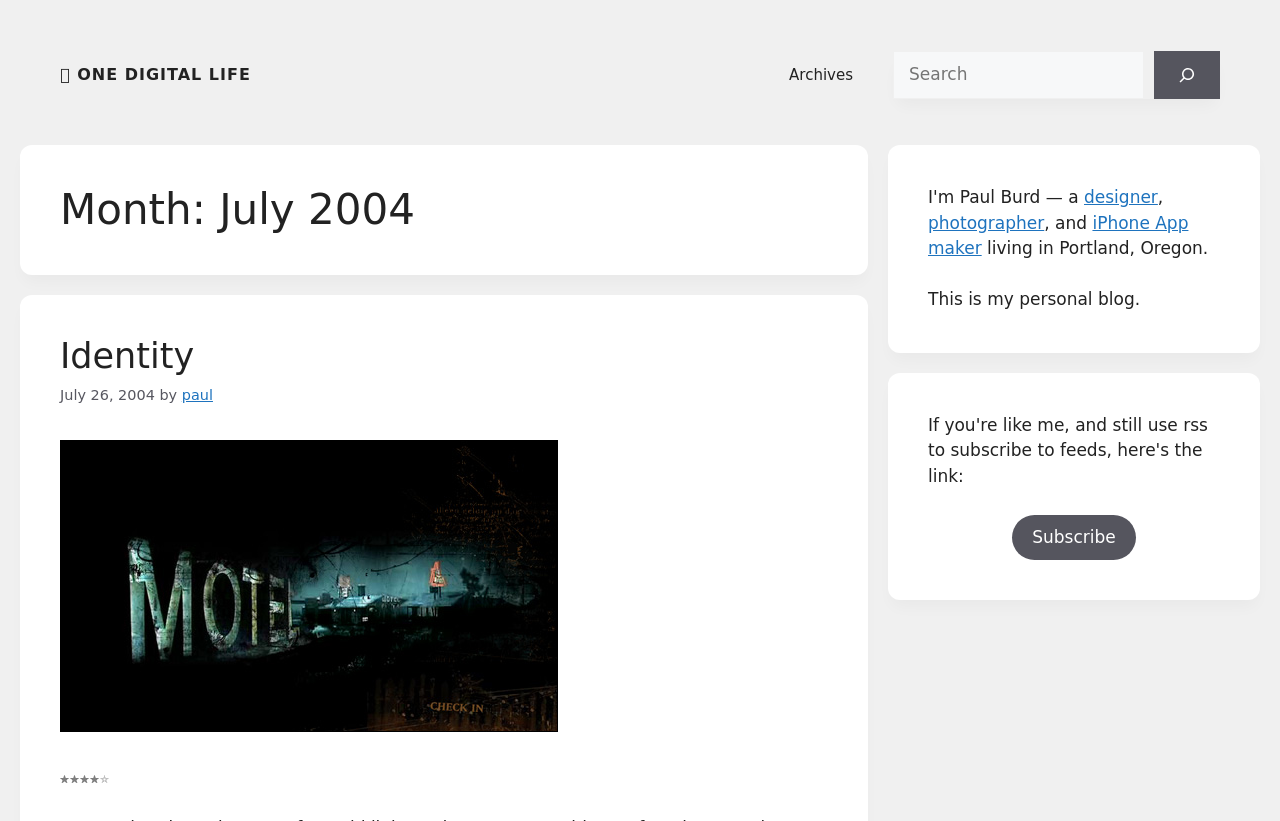Give a detailed account of the webpage's layout and content.

This webpage is a personal blog, specifically the July 2004 archive page. At the top, there is a banner with a link to the site's main page, "⏻ ONE DIGITAL LIFE". To the right of the banner, there is a primary navigation menu with a single link, "Archives". 

Below the banner, there is a search bar with a search box, a search button, and a small magnifying glass icon. The search bar is located near the top-right corner of the page.

The main content of the page is divided into two sections. The left section has a heading that indicates the month, "Month: July 2004". Below the heading, there are several posts, each with a title, "Identity", a timestamp, "July 26, 2004", and the author's name, "paul". Each post also has a rating system with an image of 4 stars. 

The right section has a complementary content area with several links and text. There are links to the author's roles, including "designer", "photographer", and "iPhone App maker", as well as a brief description of the author, "living in Portland, Oregon". Below this, there is a statement, "This is my personal blog." Further down, there is a link to "Subscribe" to the blog.

Throughout the page, there are several images, including the site's logo, the magnifying glass icon, and the 4-star rating image.